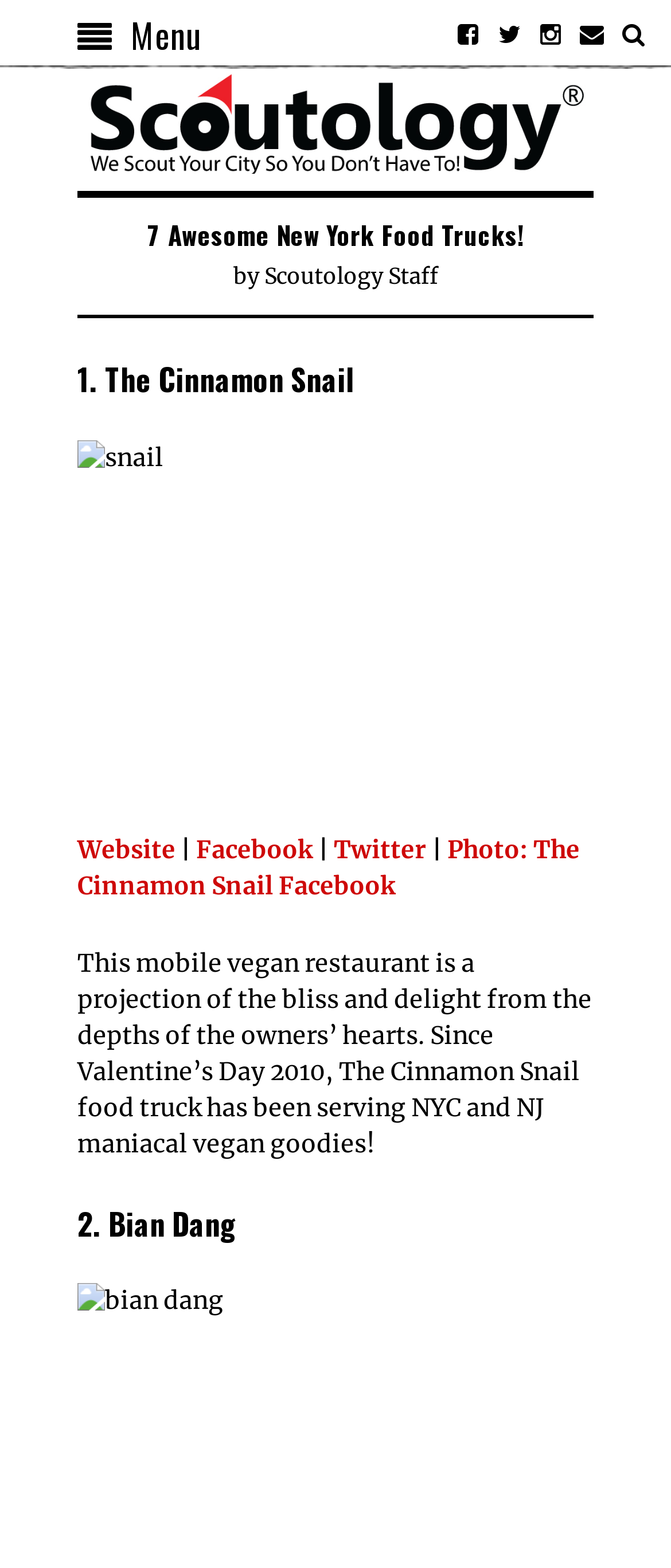Pinpoint the bounding box coordinates of the clickable element needed to complete the instruction: "Check out Scoutology Staff's profile". The coordinates should be provided as four float numbers between 0 and 1: [left, top, right, bottom].

[0.394, 0.168, 0.653, 0.185]